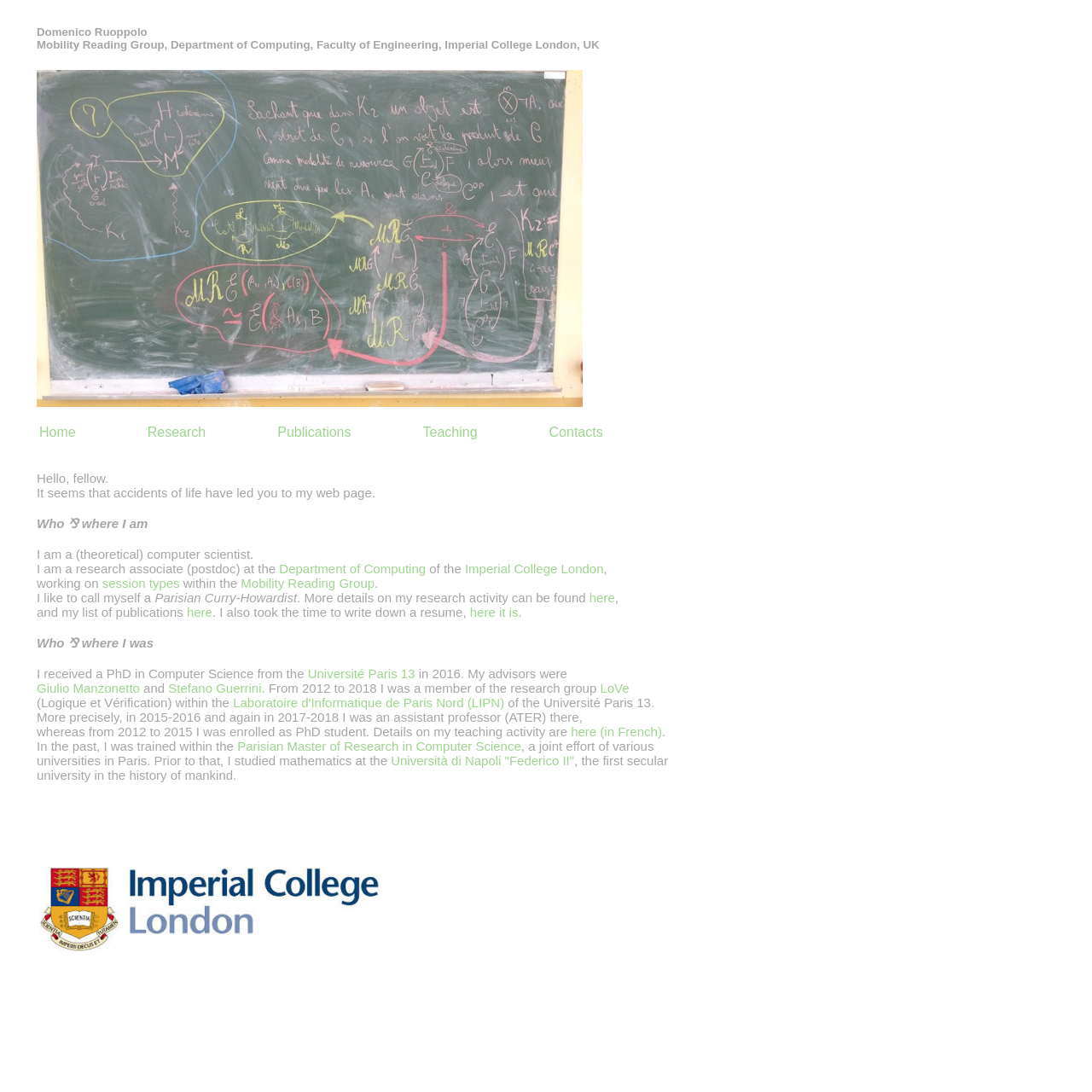Respond with a single word or phrase to the following question: What is the name of the research group Domenico Ruoppolo was a member of?

LoVe